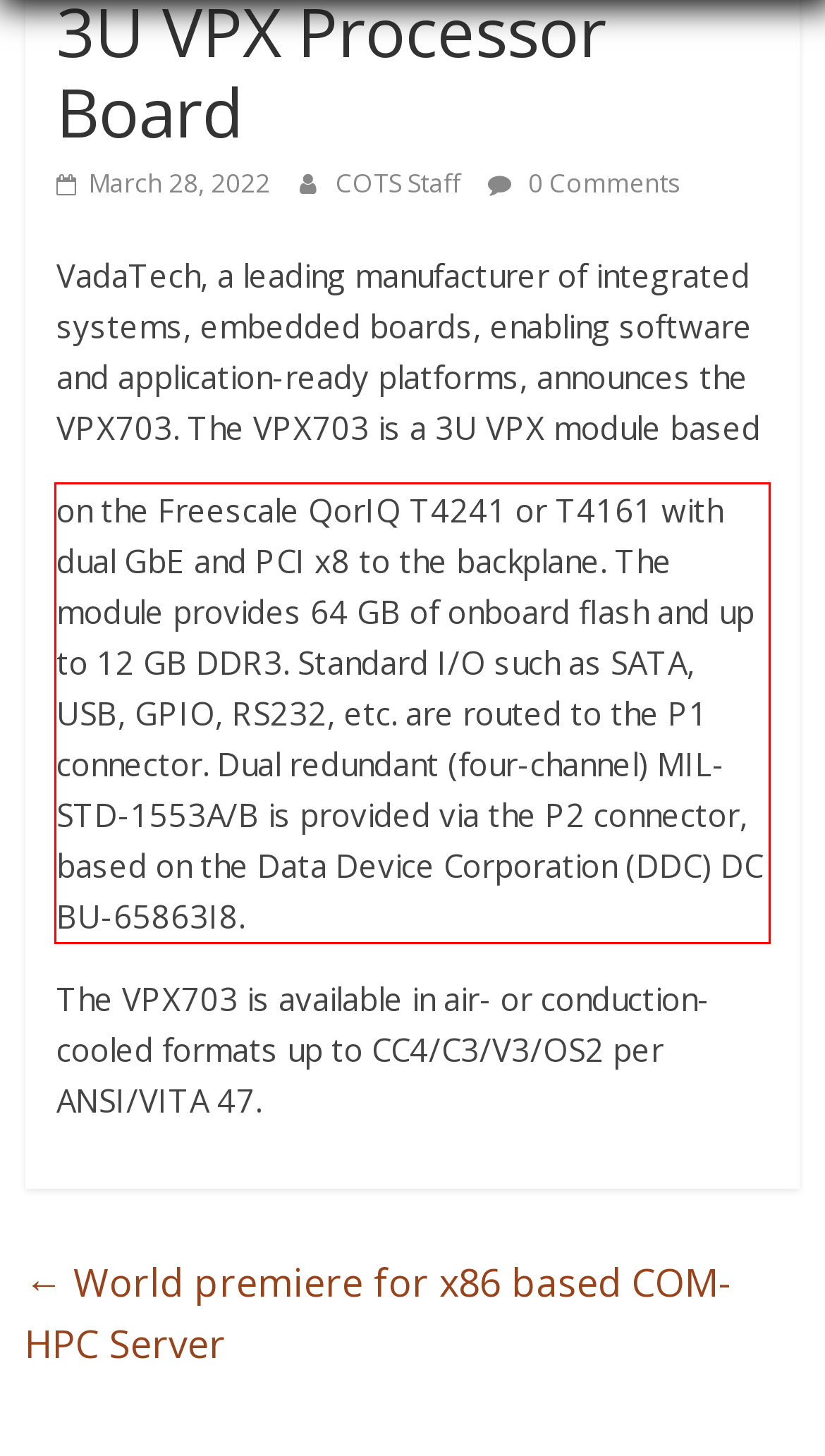Review the screenshot of the webpage and recognize the text inside the red rectangle bounding box. Provide the extracted text content.

on the Freescale QorIQ T4241 or T4161 with dual GbE and PCI x8 to the backplane. The module provides 64 GB of onboard flash and up to 12 GB DDR3. Standard I/O such as SATA, USB, GPIO, RS232, etc. are routed to the P1 connector. Dual redundant (four-channel) MIL-STD-1553A/B is provided via the P2 connector, based on the Data Device Corporation (DDC) DC BU-65863I8.